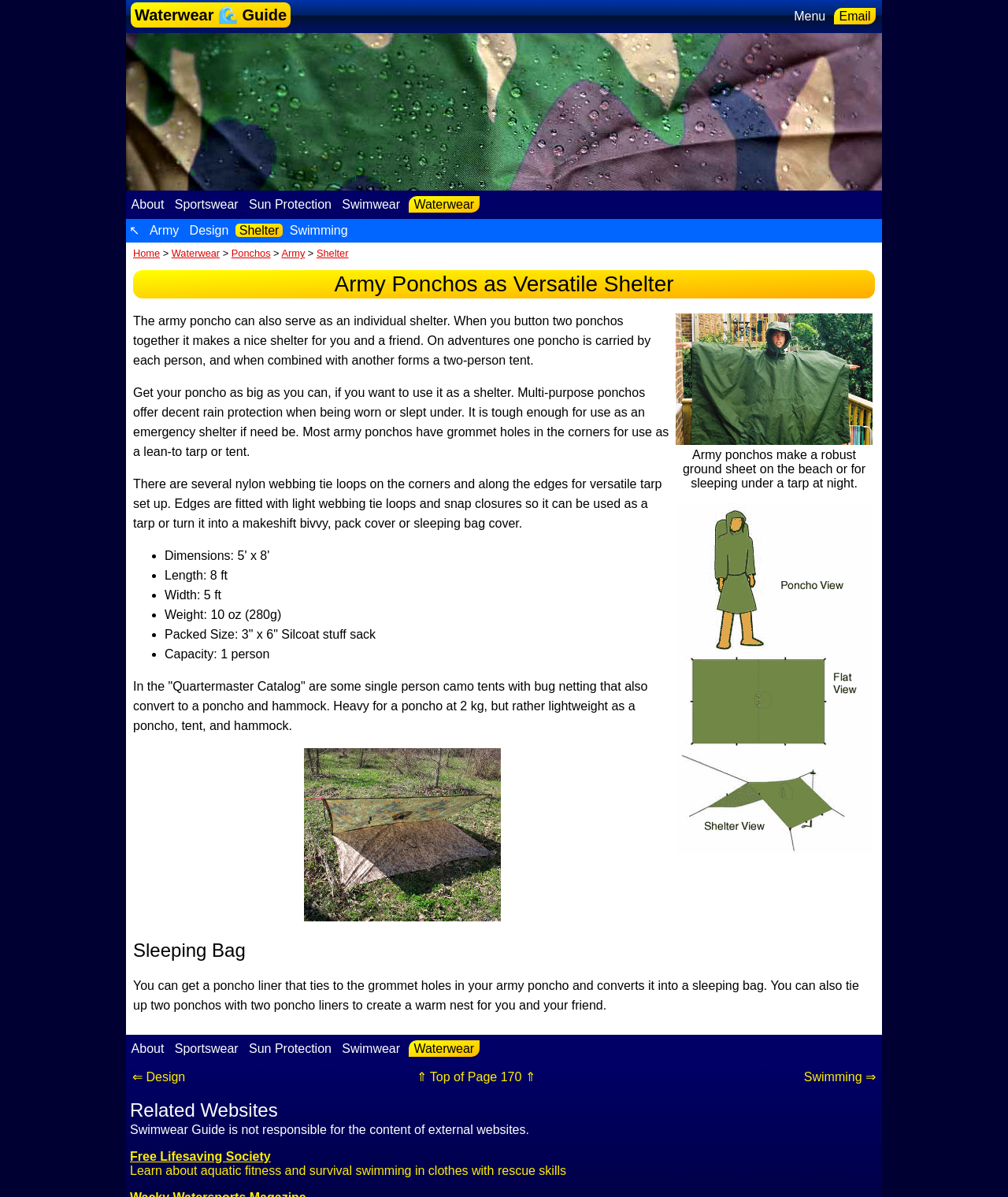Offer a comprehensive description of the webpage’s content and structure.

This webpage is about the Waterwear Guide, specifically focusing on ponchos as versatile shelters. At the top, there is a page banner image and a menu bar with links to various sections, including "About", "Sportswear", "Sun Protection", "Swimwear", and "Waterwear". Below the menu bar, there are links to "Home", "Waterwear", "Ponchos", "Army", and "Shelter".

The main content of the page is divided into sections. The first section has a heading "Army Ponchos as Versatile Shelter" and features an image of a poncho. The text describes how army ponchos can be used as a ground sheet or as an individual shelter, and how two ponchos can be combined to form a two-person tent.

Below this section, there is a complementary section with an image of a poncho and text describing its uses, including as a shelter, tarp, or sleeping bag cover. The section also lists the poncho's specifications, such as its length, width, weight, and packed size.

Further down, there is a section about using a poncho liner to convert the poncho into a sleeping bag, and another section about a single-person camo tent that can also be used as a poncho and hammock.

The page also features a section about sleeping bags, with text describing how to use a poncho liner to create a warm nest for one or two people.

At the bottom of the page, there are links to related websites, including the Free Lifesaving Society, which provides information on aquatic fitness and survival swimming.